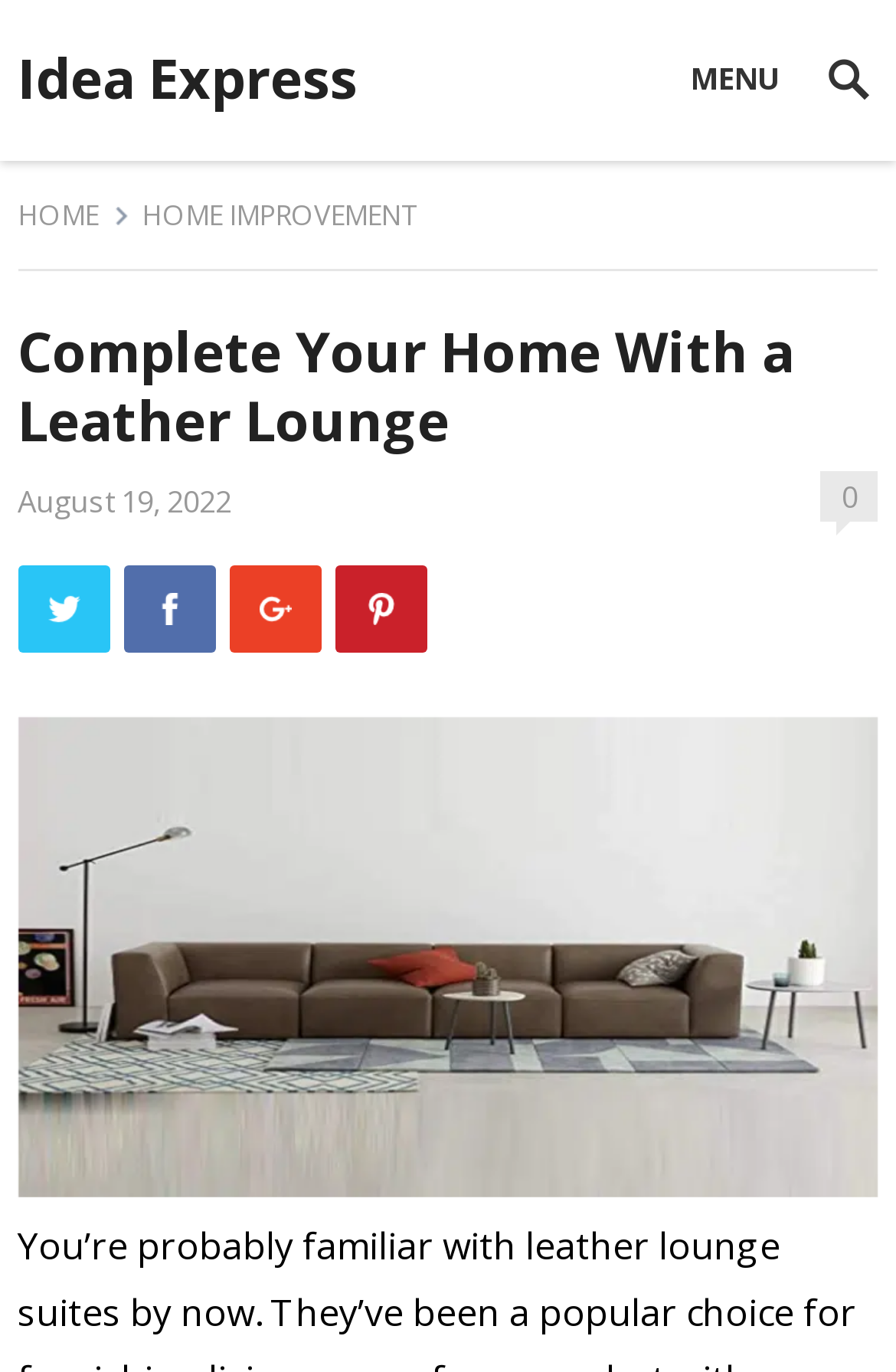Indicate the bounding box coordinates of the element that must be clicked to execute the instruction: "Click on the 'HOME IMPROVEMENT' link". The coordinates should be given as four float numbers between 0 and 1, i.e., [left, top, right, bottom].

[0.158, 0.142, 0.502, 0.171]